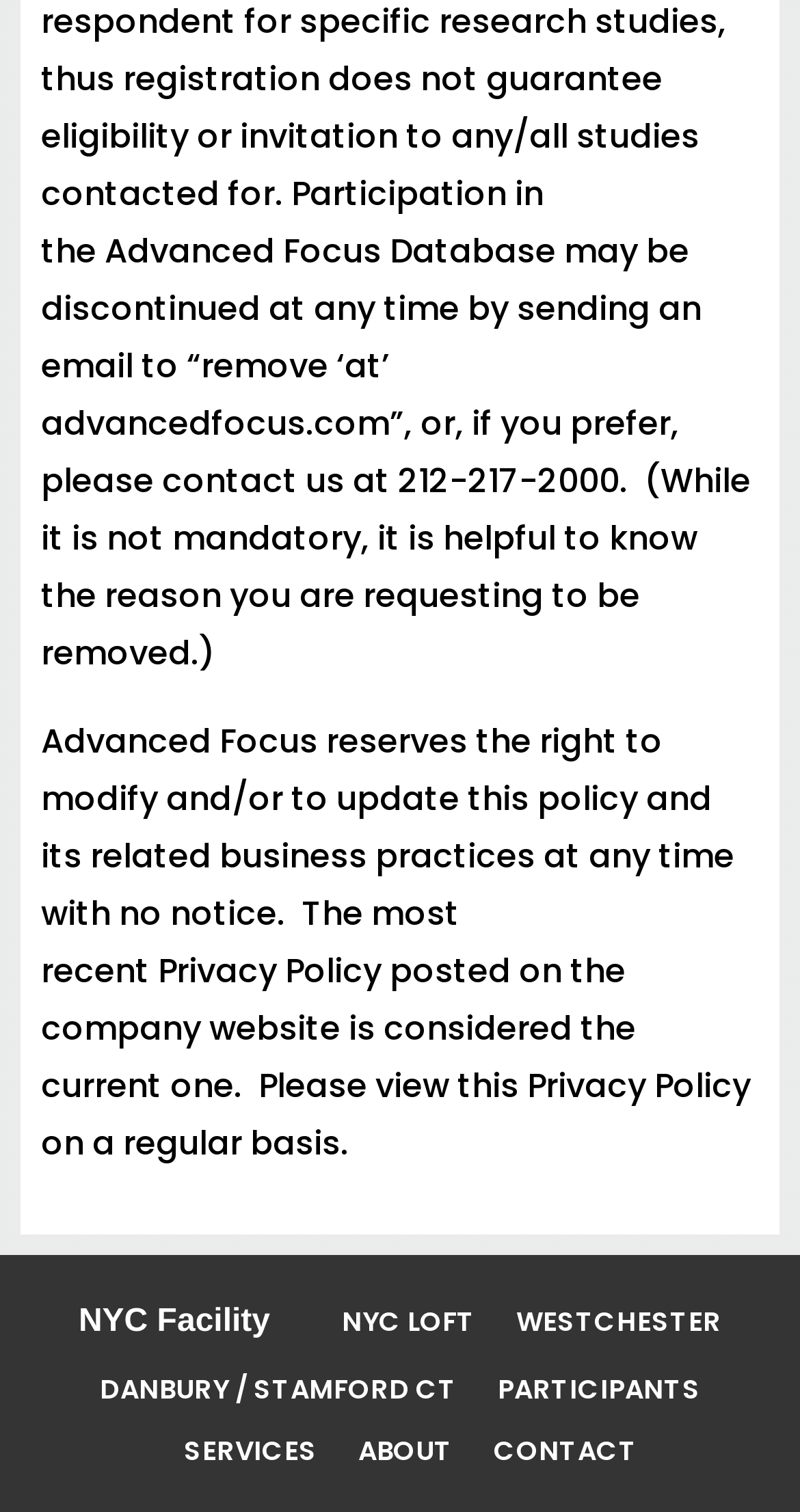Locate the bounding box coordinates of the clickable region necessary to complete the following instruction: "Contact us". Provide the coordinates in the format of four float numbers between 0 and 1, i.e., [left, top, right, bottom].

[0.617, 0.943, 0.796, 0.978]